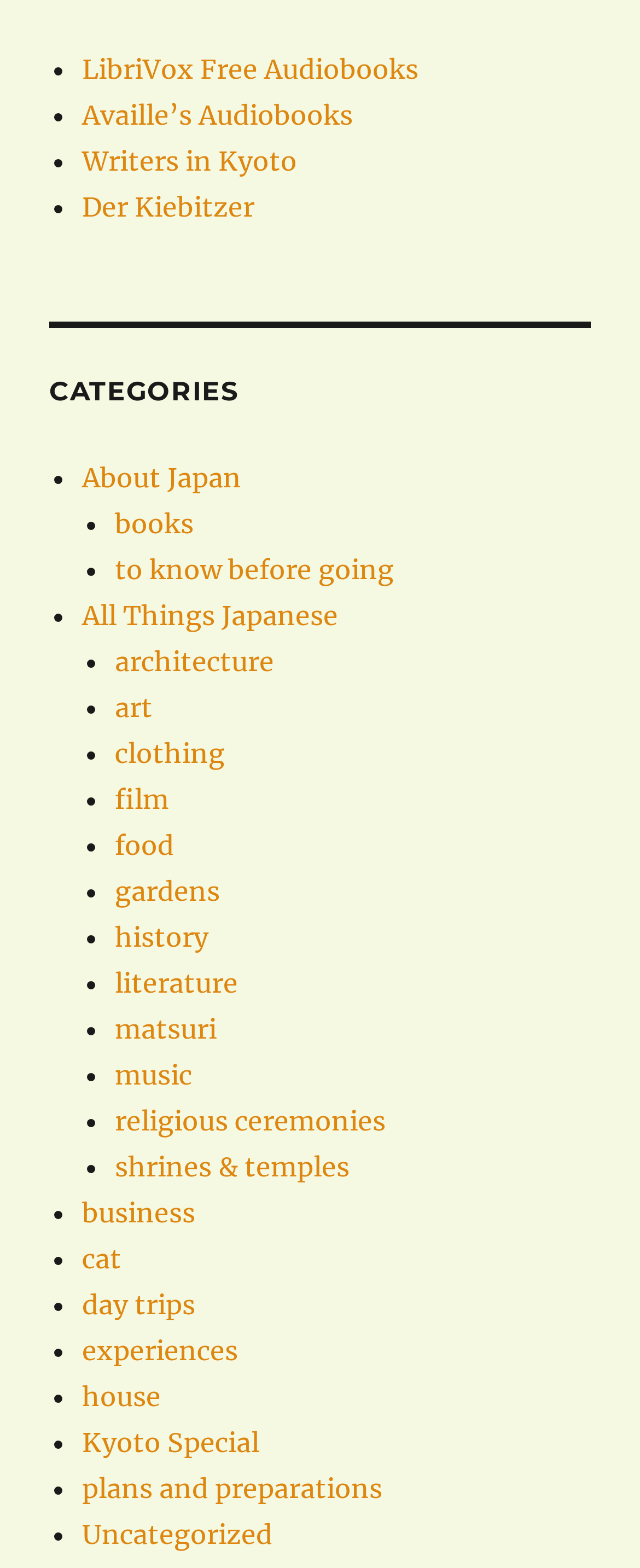What is the last category listed under 'Categories'?
Please give a well-detailed answer to the question.

I scrolled down to the bottom of the navigation 'Categories' and found the last link listed is 'Uncategorized'.